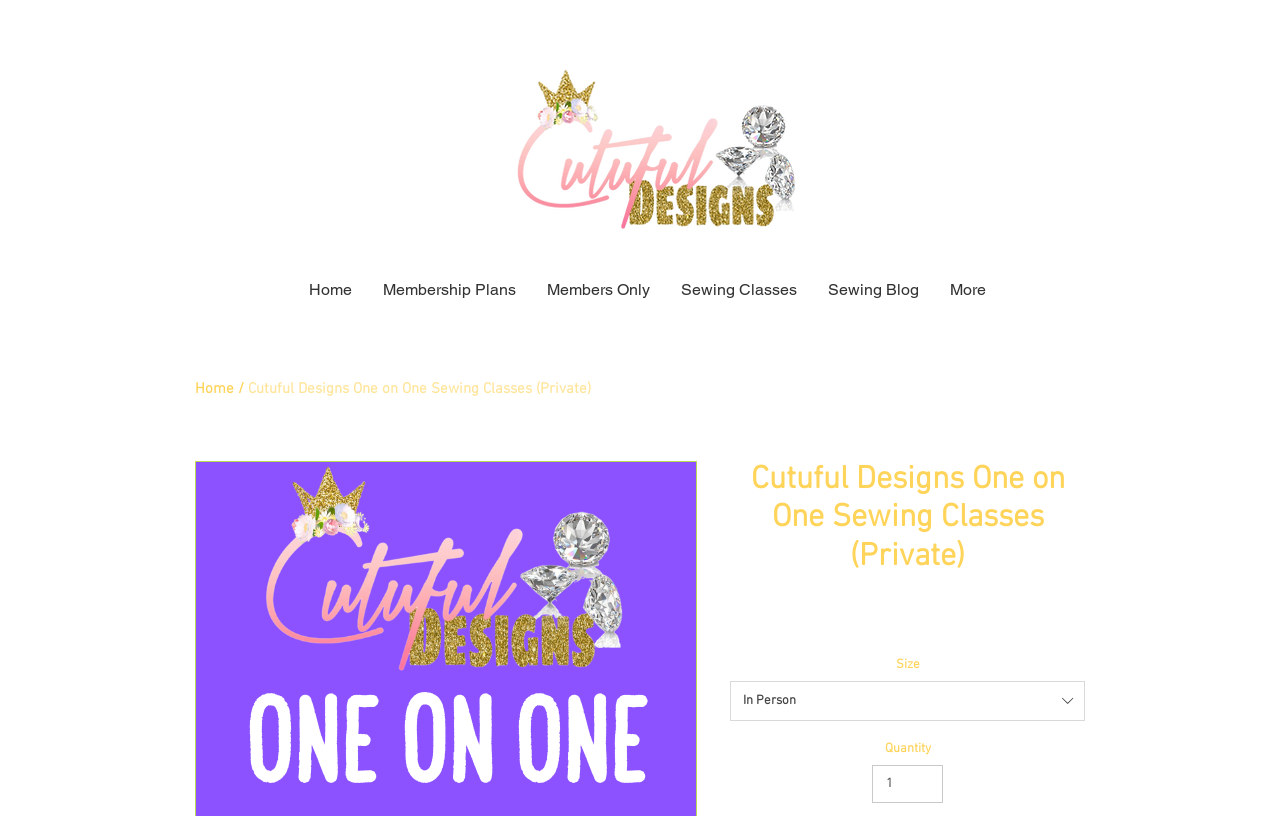Using the provided element description "input value="1" aria-label="Quantity" value="1"", determine the bounding box coordinates of the UI element.

[0.681, 0.938, 0.737, 0.984]